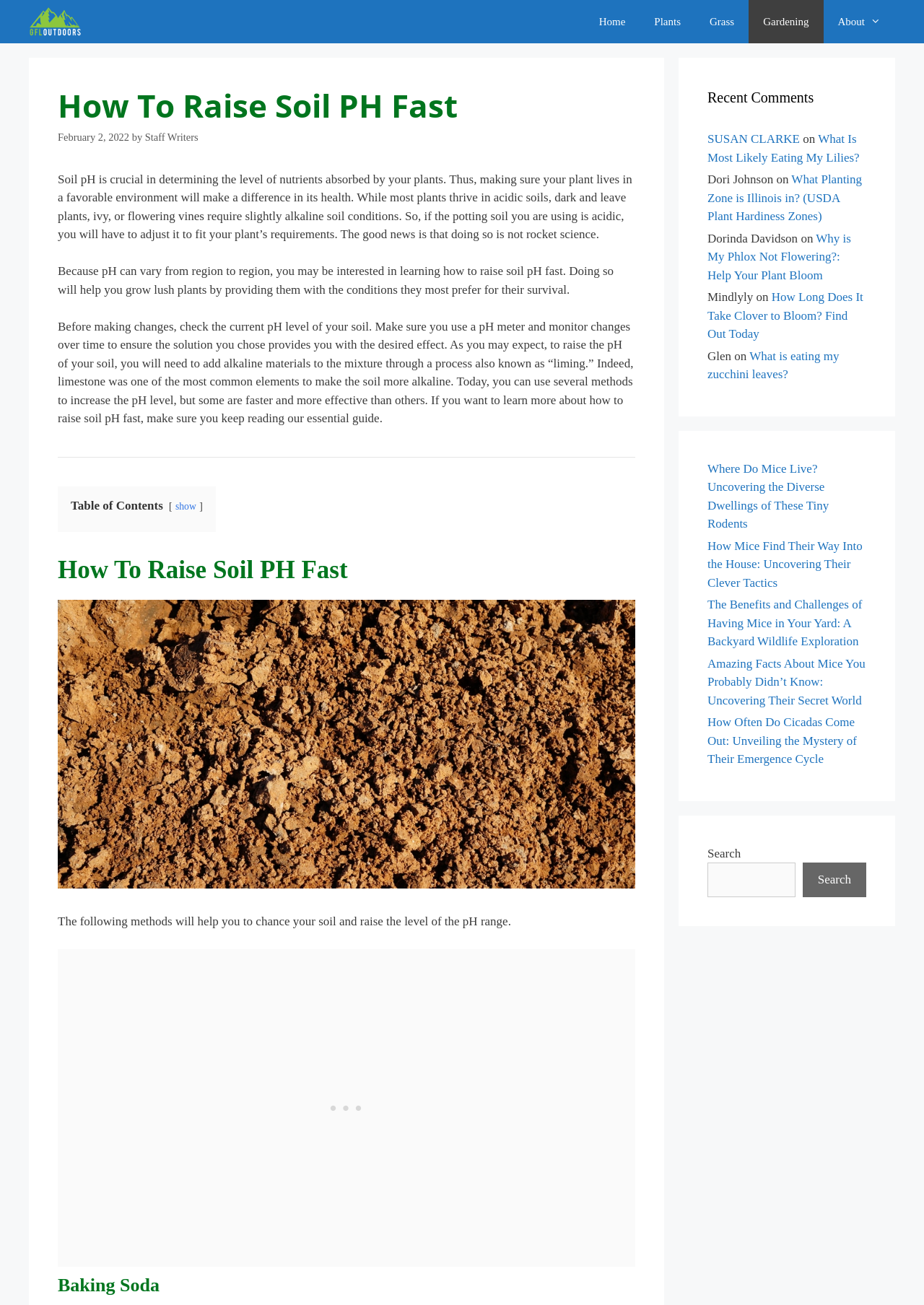Analyze the image and give a detailed response to the question:
What is the purpose of adding lime to soil?

According to the webpage, adding lime to soil is a method to raise soil pH, which is necessary to provide plants with the environment they need to thrive.